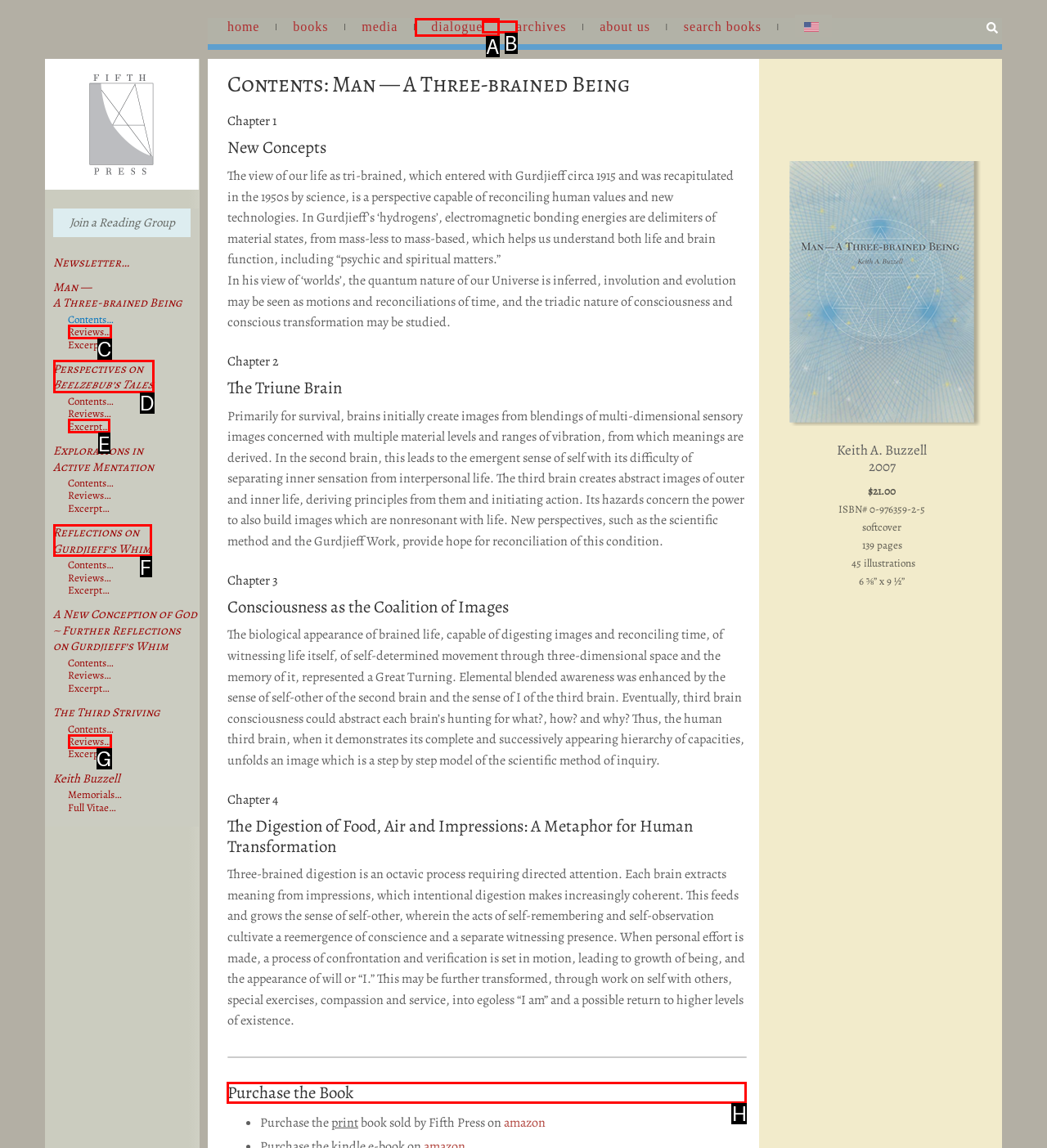Choose the letter of the UI element necessary for this task: purchase the book
Answer with the correct letter.

H